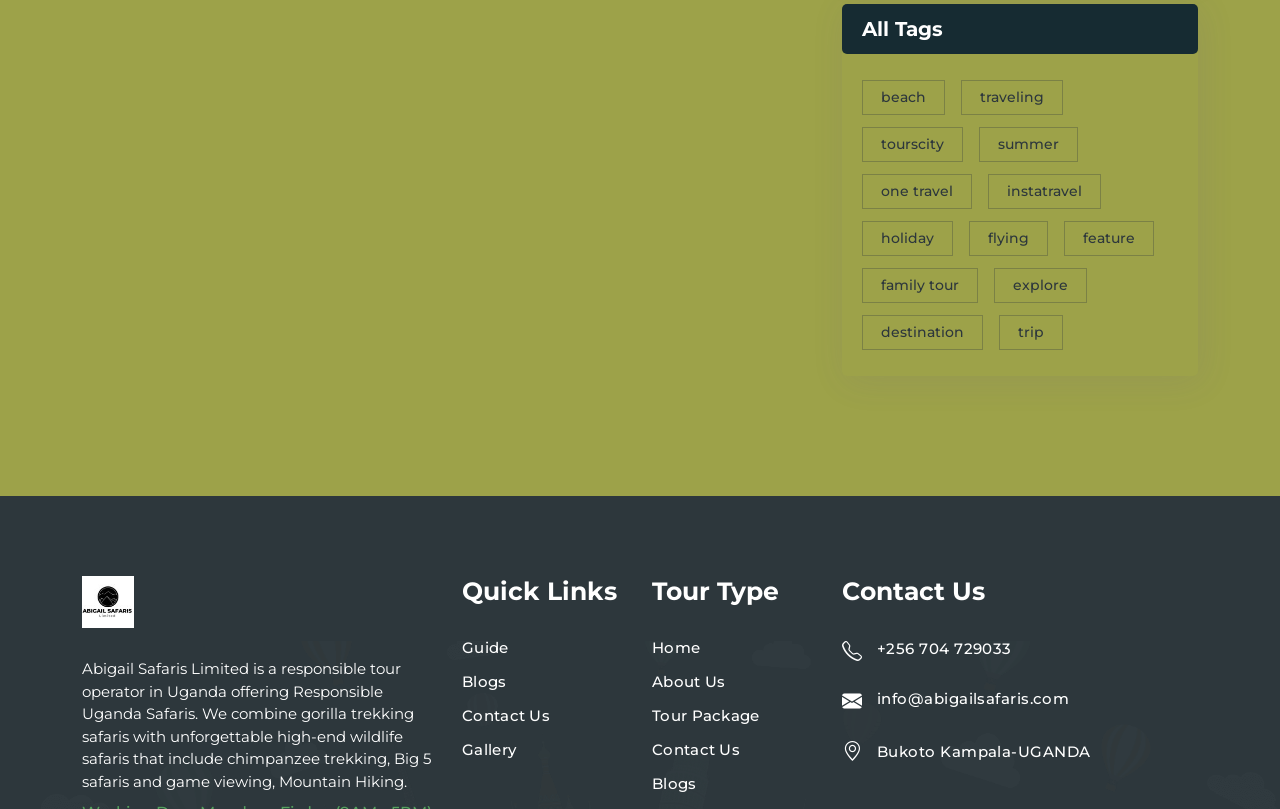Please give the bounding box coordinates of the area that should be clicked to fulfill the following instruction: "Edit the page". The coordinates should be in the format of four float numbers from 0 to 1, i.e., [left, top, right, bottom].

None